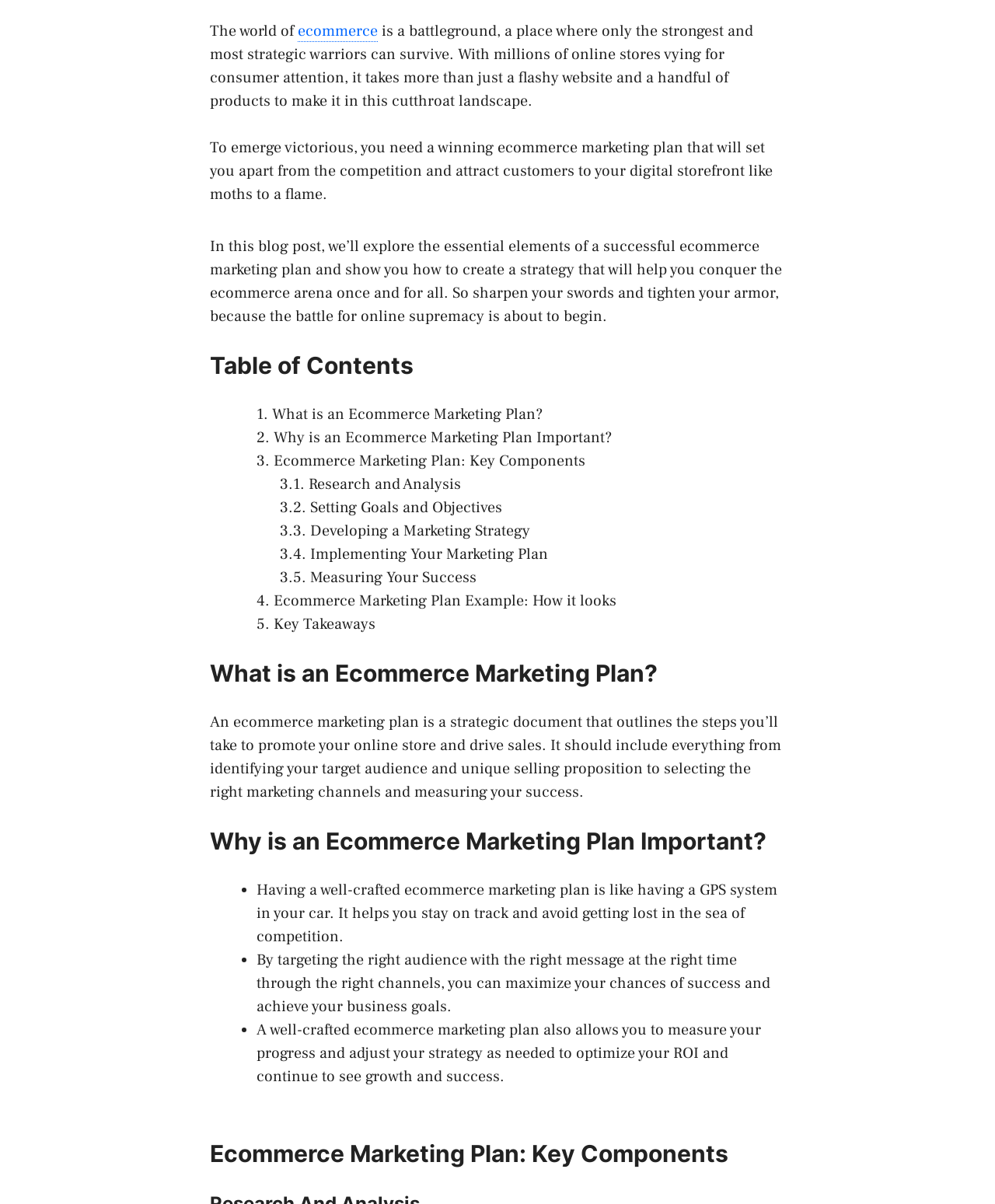What is the benefit of having a well-crafted ecommerce marketing plan?
Based on the visual information, provide a detailed and comprehensive answer.

The webpage compares having a well-crafted ecommerce marketing plan to having a GPS system in a car, which helps to stay on track and avoid getting lost in the sea of competition, suggesting that one of the benefits of having a well-crafted ecommerce marketing plan is to stay on track and avoid competition.